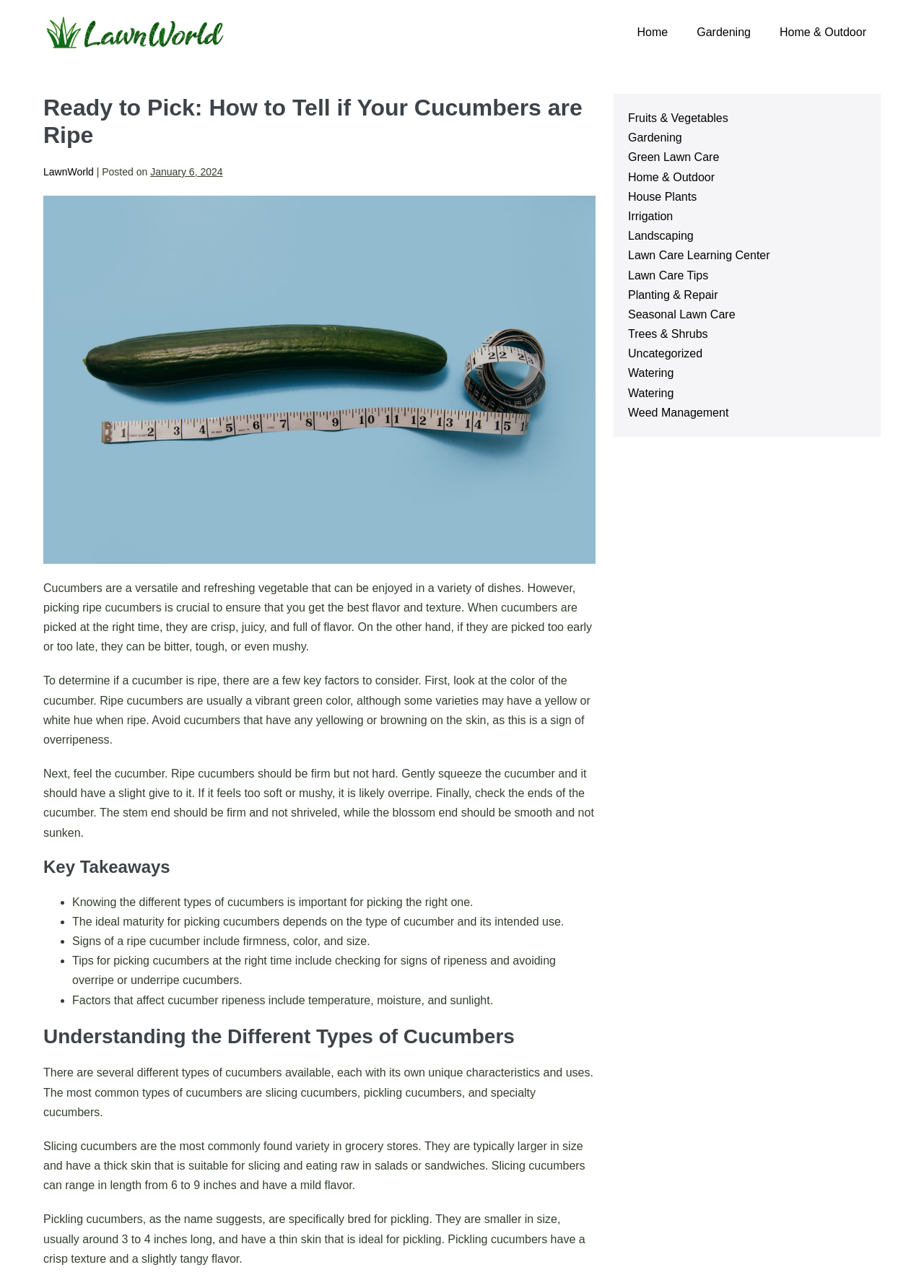What is the color of ripe cucumbers?
Provide an in-depth and detailed answer to the question.

According to the webpage, ripe cucumbers are usually a vibrant green color, although some varieties may have a yellow or white hue when ripe.